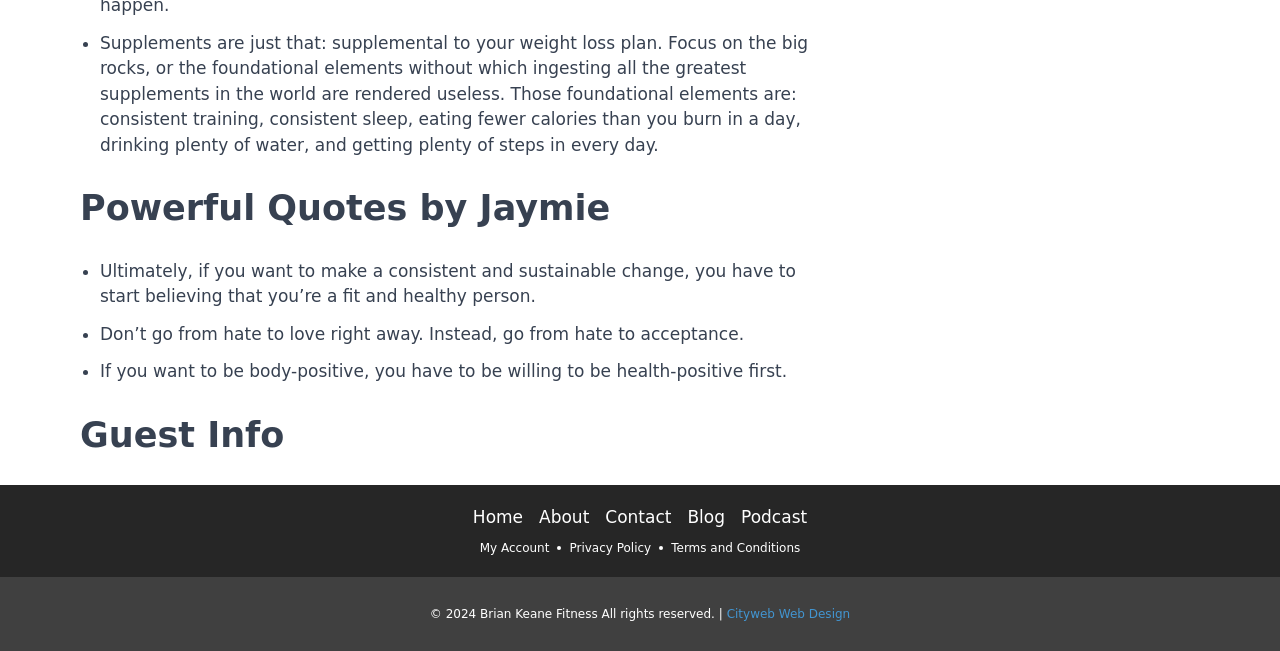Specify the bounding box coordinates of the region I need to click to perform the following instruction: "read blog posts". The coordinates must be four float numbers in the range of 0 to 1, i.e., [left, top, right, bottom].

[0.537, 0.776, 0.566, 0.815]